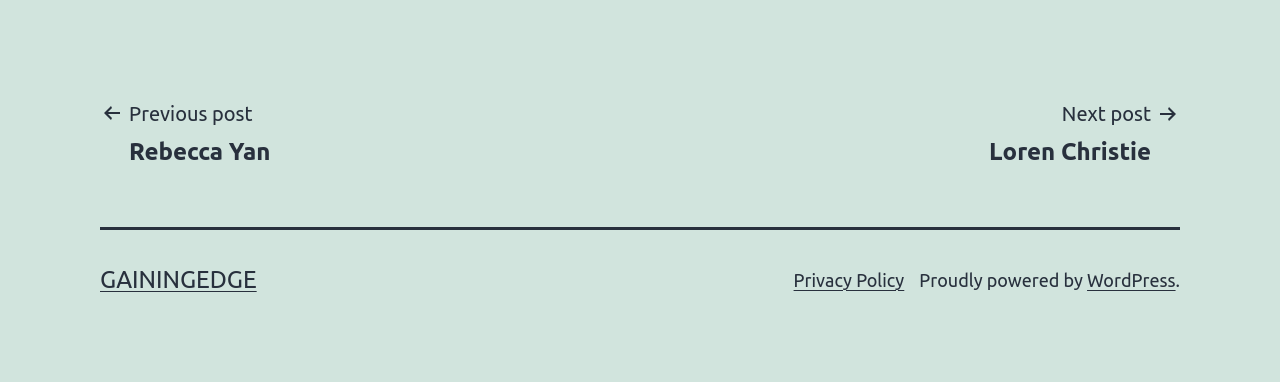What is the previous post about?
Your answer should be a single word or phrase derived from the screenshot.

Rebecca Yan